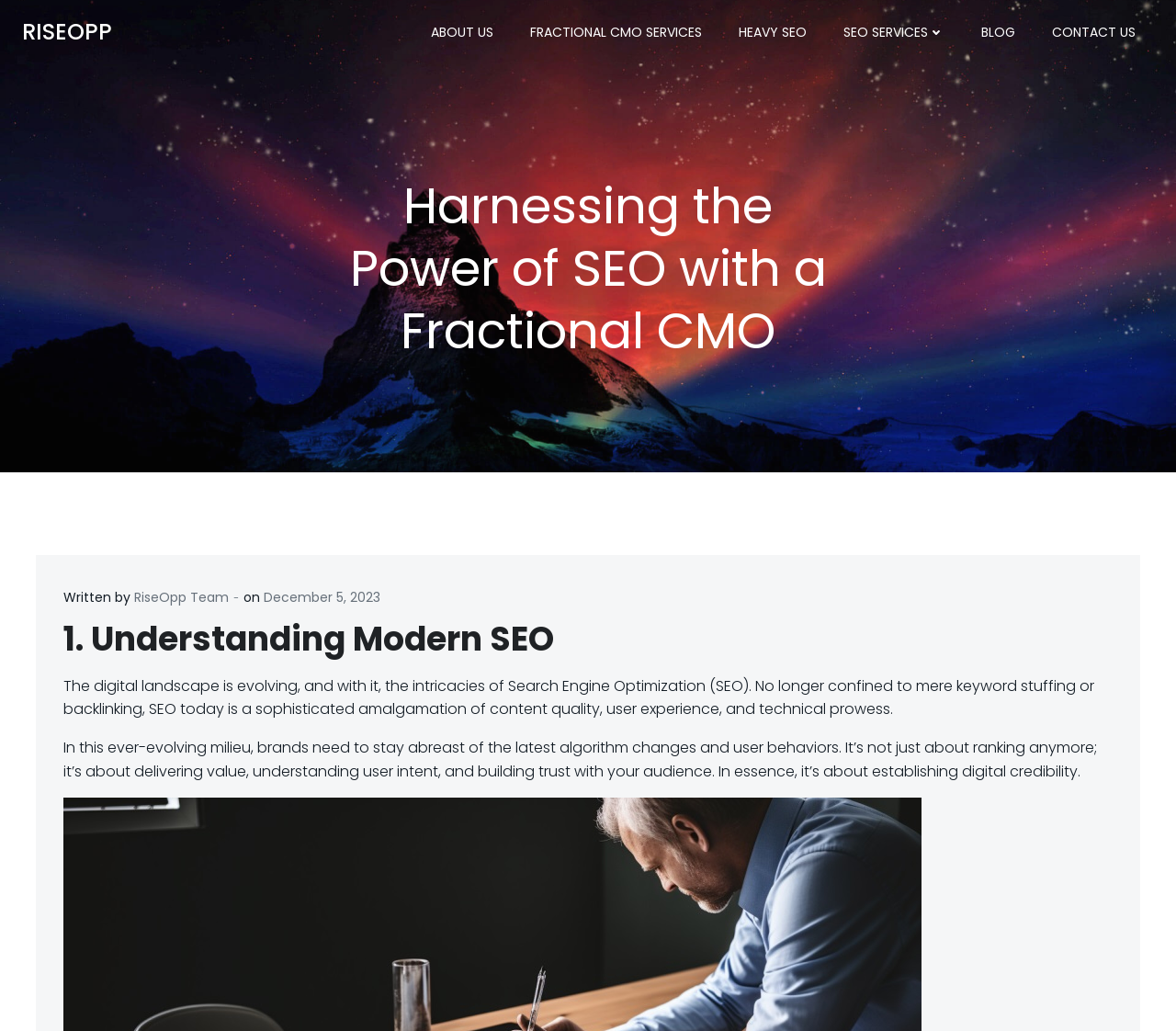Who wrote the article?
Please give a detailed answer to the question using the information shown in the image.

The author of the article is the RiseOpp Team, which can be found below the heading 'Harnessing the Power of SEO with a Fractional CMO'.